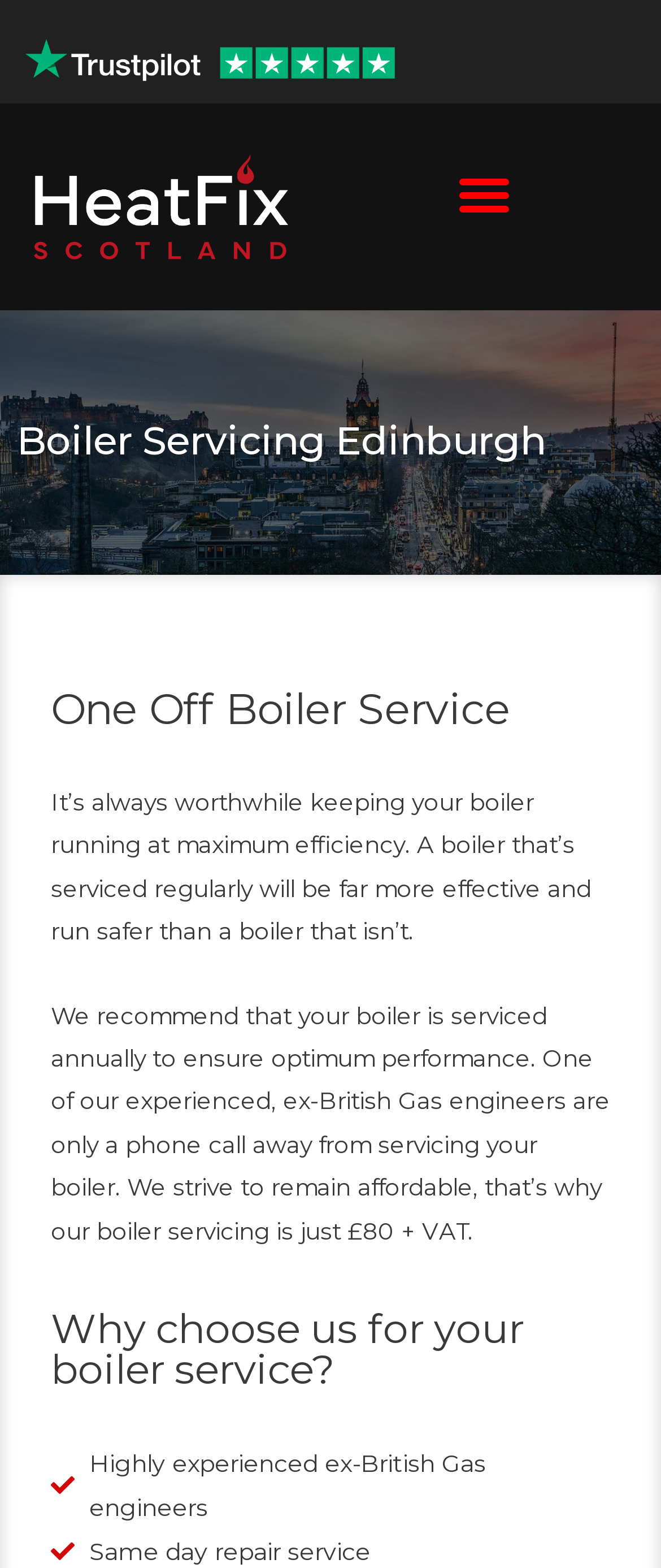Determine the main heading of the webpage and generate its text.

Boiler Servicing Edinburgh